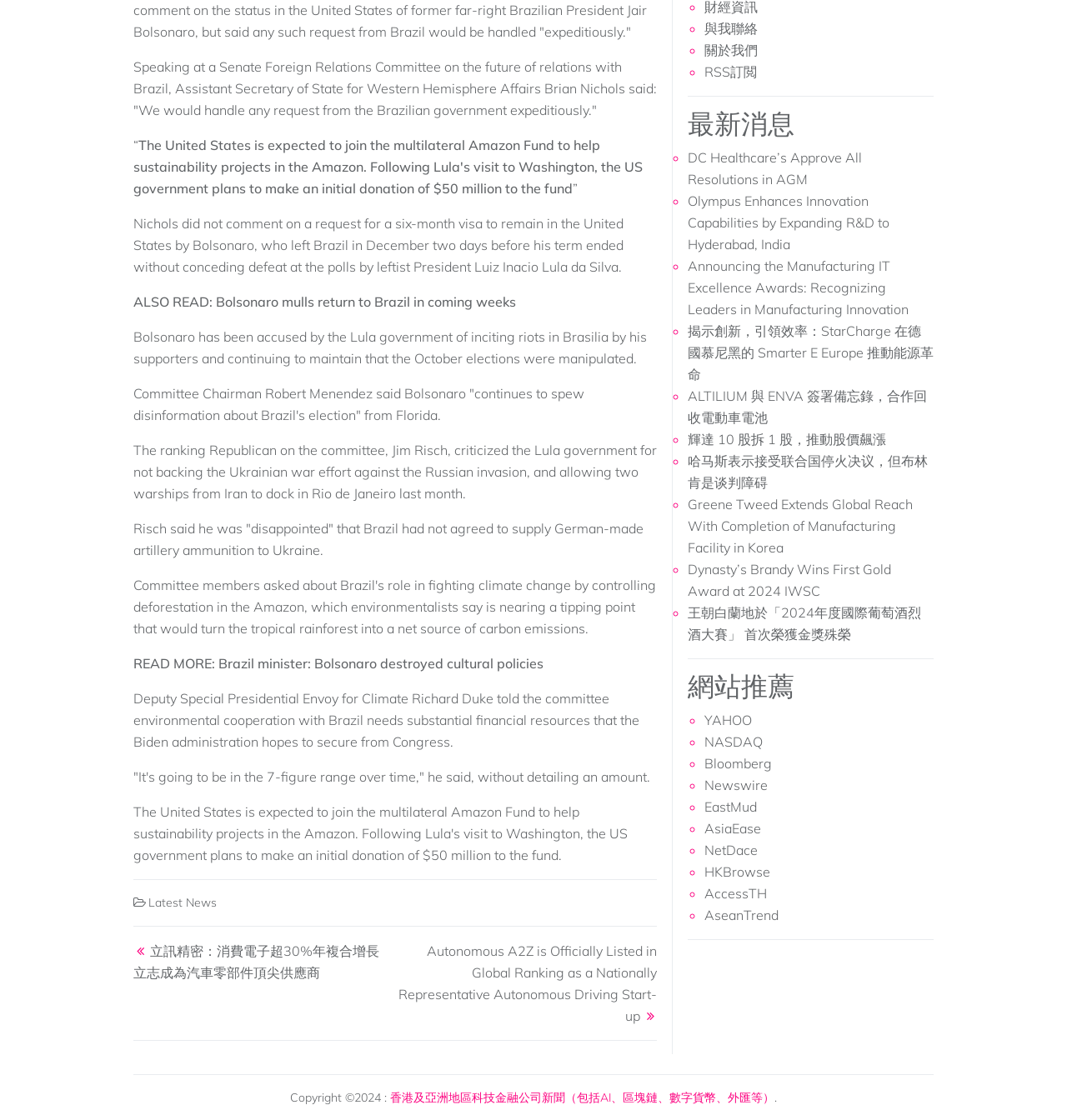Find the bounding box coordinates of the UI element according to this description: "Newswire".

[0.66, 0.693, 0.72, 0.708]